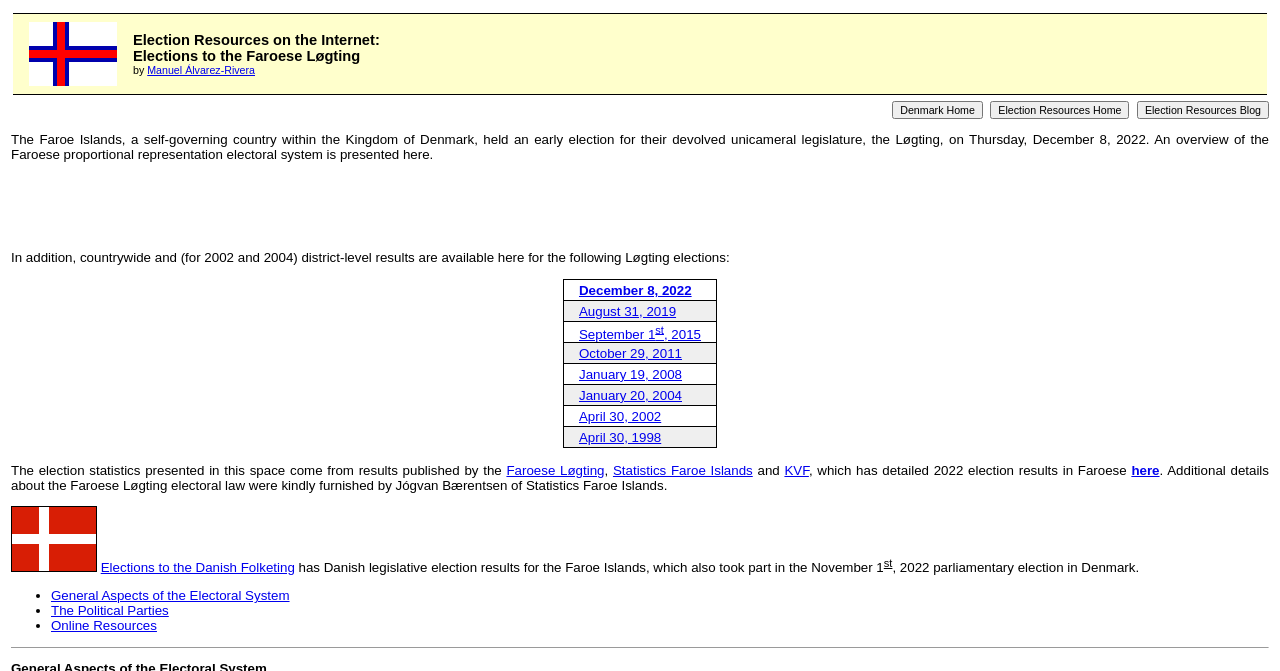What is the purpose of the table on the webpage?
Based on the image, answer the question in a detailed manner.

The question asks for the purpose of the table on the webpage. By analyzing the table content, it appears to show the results of various Løgting elections, with dates and links to more information. Therefore, the answer is to show Løgting election results.